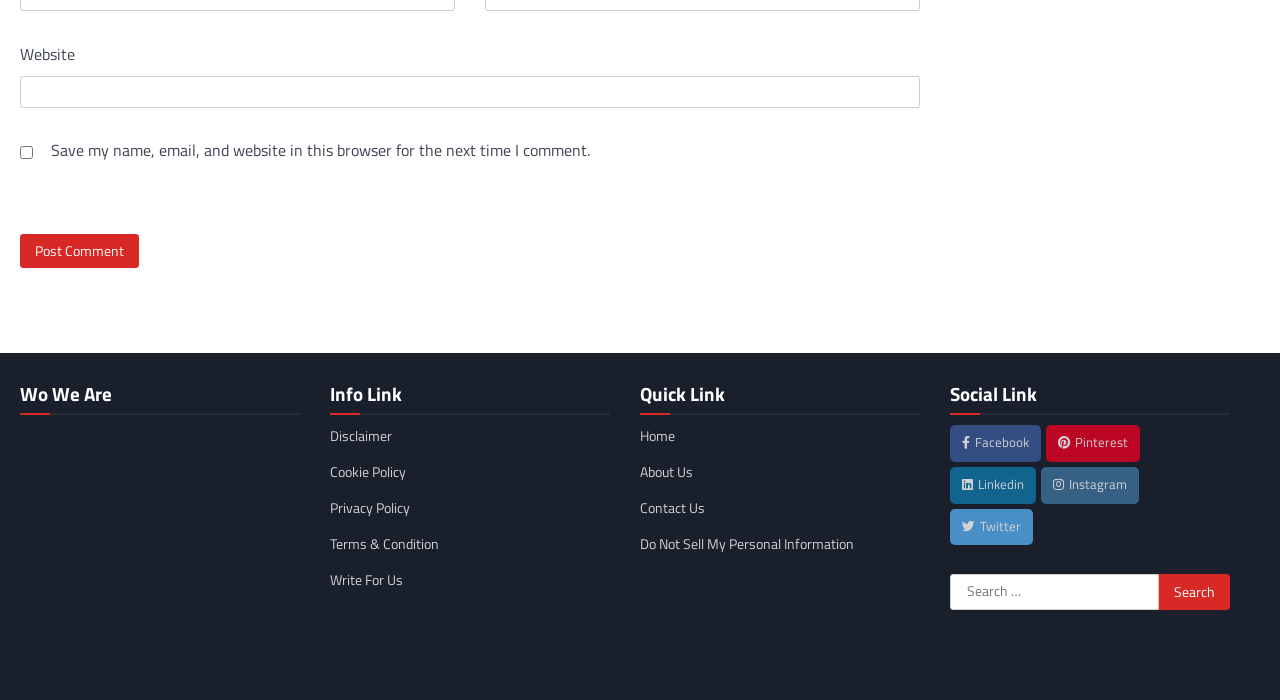How many links are there in the footer? Based on the image, give a response in one word or a short phrase.

11